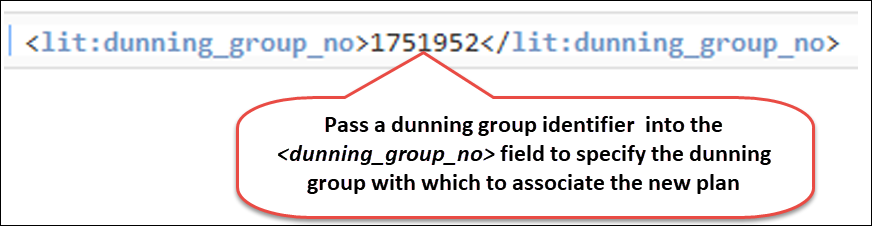What happens if the dunning group identifier is not correctly passed?
Could you answer the question in a detailed manner, providing as much information as possible?

If the dunning group identifier is not correctly passed, it can lead to inaccurate records and processes within the system. This can result in mismanagement of payment and collection processes, highlighting the importance of following the correct format for specifying the dunning group identifier.